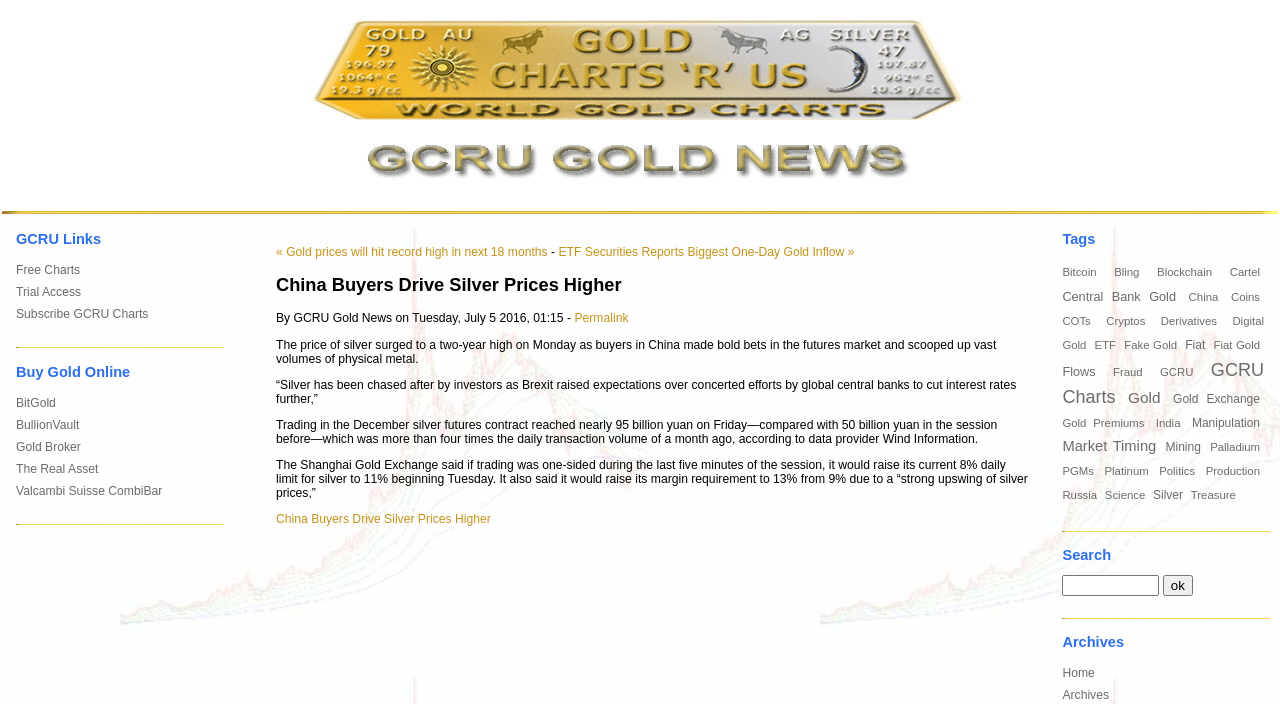Respond to the question below with a single word or phrase:
What is the date of the article?

Tuesday, July 5 2016